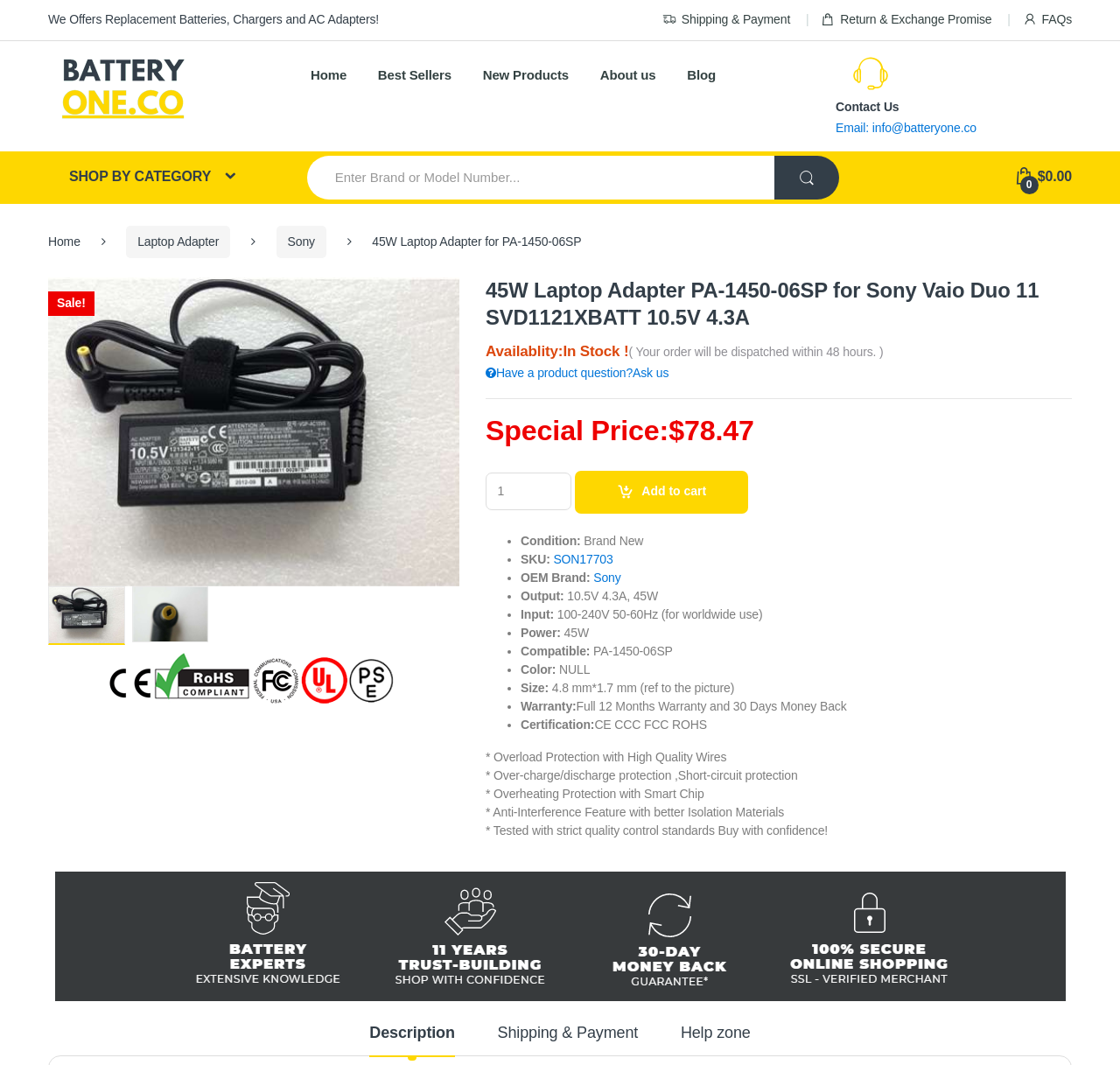Please specify the coordinates of the bounding box for the element that should be clicked to carry out this instruction: "Add Sony PA-1450-06SP Laptop Adapter to cart". The coordinates must be four float numbers between 0 and 1, formatted as [left, top, right, bottom].

[0.513, 0.442, 0.668, 0.482]